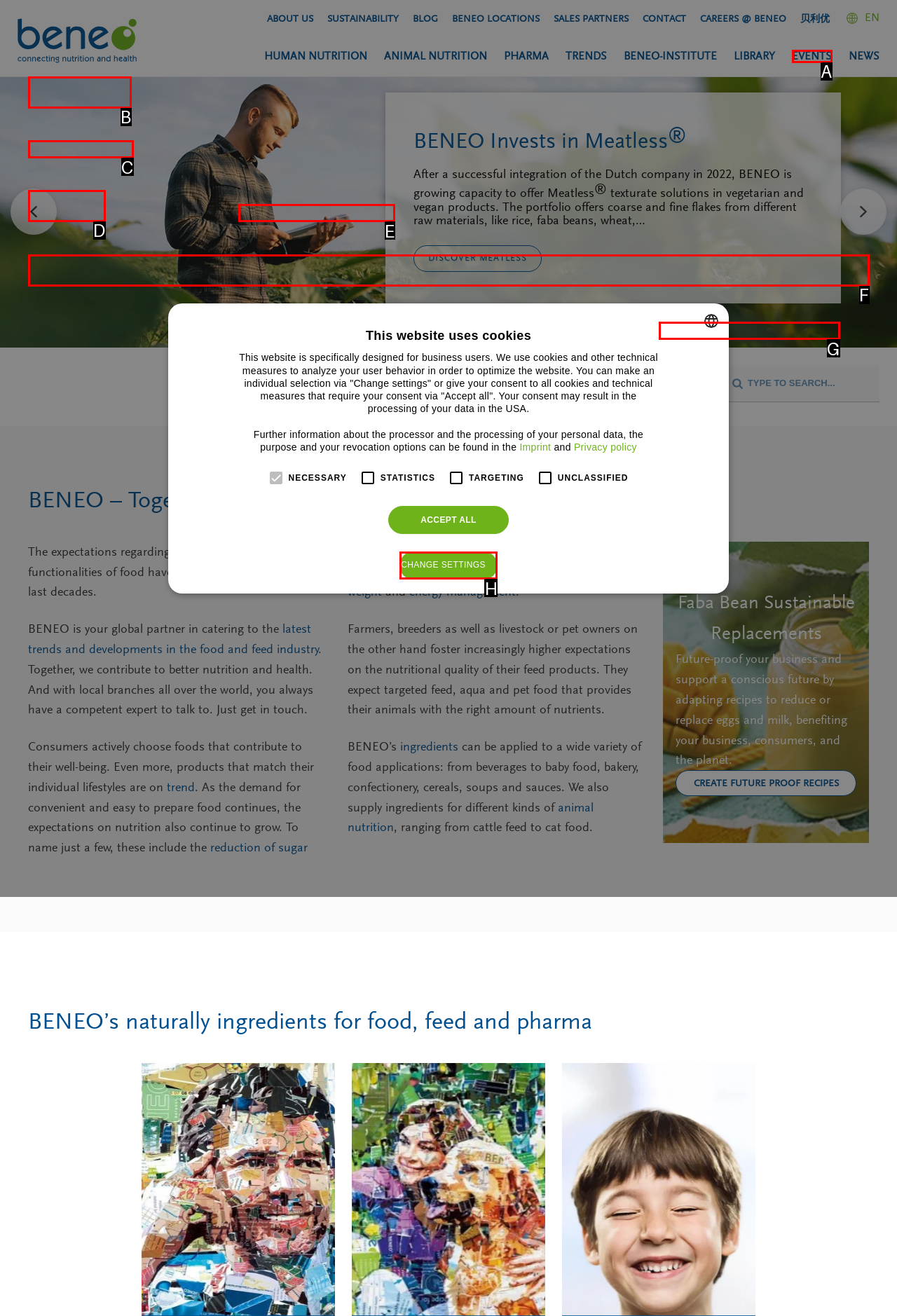Using the given description: Textured Wheat Protein, identify the HTML element that corresponds best. Answer with the letter of the correct option from the available choices.

G